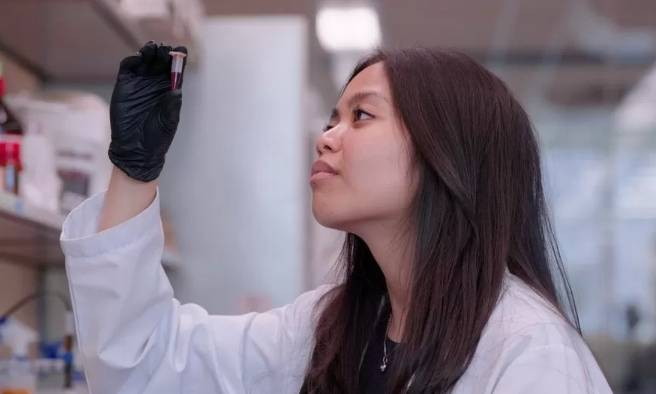Describe all the elements and aspects of the image comprehensively.

In the image, a scientist named Denise Catacutan is intently examining a small vial containing a liquid sample. Wearing a white lab coat and black gloves, she holds the vial up to eye level, demonstrating her focus and dedication to her research. This scene takes place in a laboratory environment, filled with various scientific materials and equipment in the background, indicative of ongoing experiments. Denise's work is part of groundbreaking research involving the discovery of new antibiotics with the aid of artificial intelligence, aimed at combating challenging bacterial infections such as those caused by Acinetobacter baumannii. Her investigation marks a significant step in the pursuit of effective treatments and showcases the integration of modern technology in medical research.